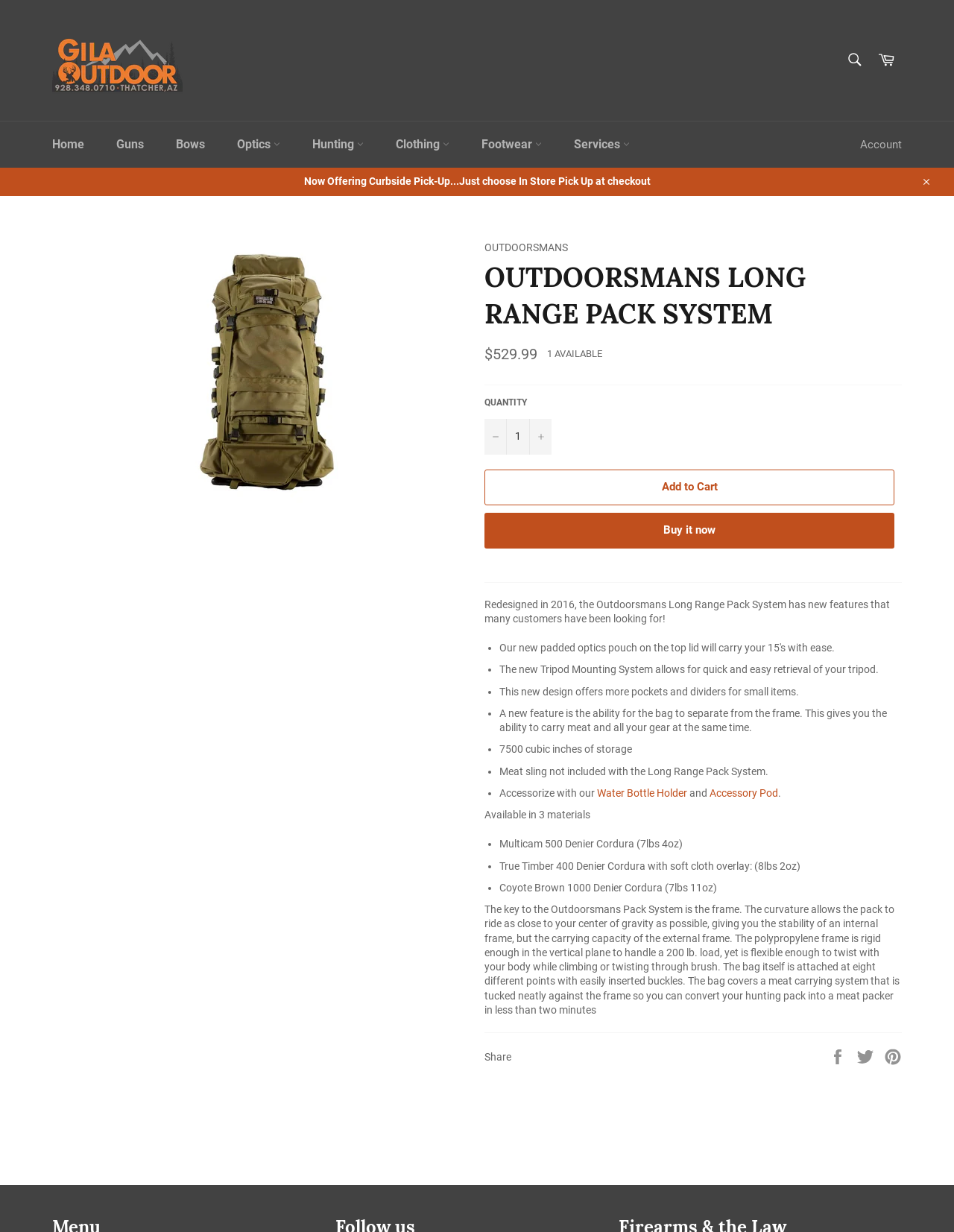Please provide a comprehensive answer to the question based on the screenshot: How many points does the bag attach to the frame?

The number of points where the bag attaches to the frame can be found in the product description section, where it is mentioned that the bag is attached at eight different points with easily inserted buckles.